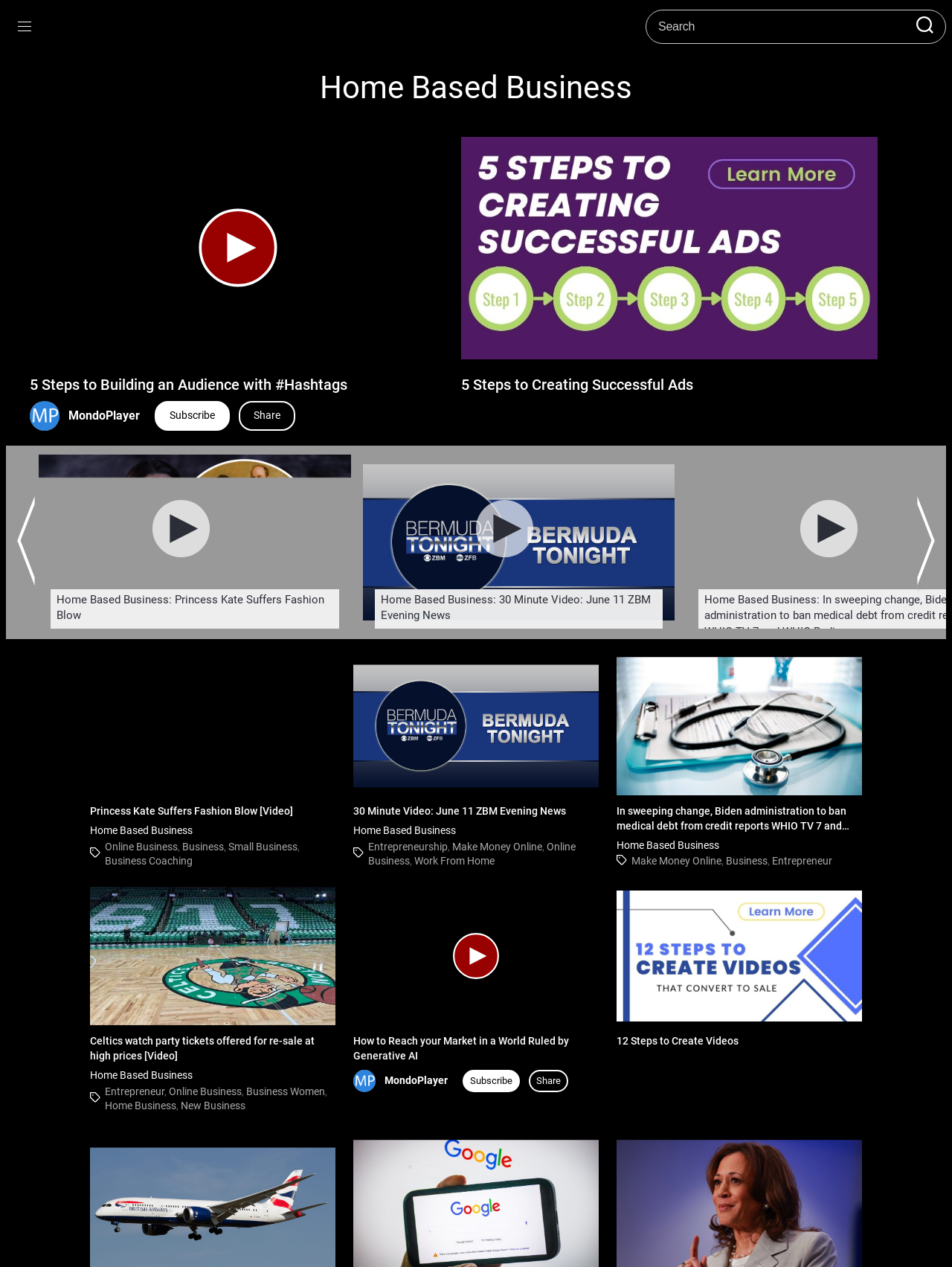Describe the entire webpage, focusing on both content and design.

The webpage is about home-based business and small business solutions. At the top, there is a search box and a header with the title "Home Based Business". Below the header, there are three images, with the middle one being a logo or icon. To the right of the images, there are three links: "5 Steps to Creating Successful Ads", "MondoPlayer", and "Subscribe" and "Share" buttons.

The main content of the page is divided into several sections, each containing a news article or video with a title, image, and brief description. The sections are arranged in a grid-like pattern, with three to four sections per row. Each section has a title, an image, and a brief description, with some sections having a "Video" label. The titles of the sections include "Princess Kate Suffers Fashion Blow", "30 Minute Video: June 11 ZBM Evening News", and "In sweeping change, Biden administration to ban medical debt from credit reports WHIO TV 7 and WHIO Radio".

At the bottom of the page, there are several links to related topics, including "Online Business", "Business", "Small Business", "Business Coaching", "Entrepreneurship", "Make Money Online", and "Work From Home". These links are arranged in a horizontal list, with some links separated by commas.

There are also several images scattered throughout the page, including a scroll-to-previous-post and scroll-to-next-post button at the bottom. Overall, the page appears to be a news or blog site focused on home-based business and small business solutions.